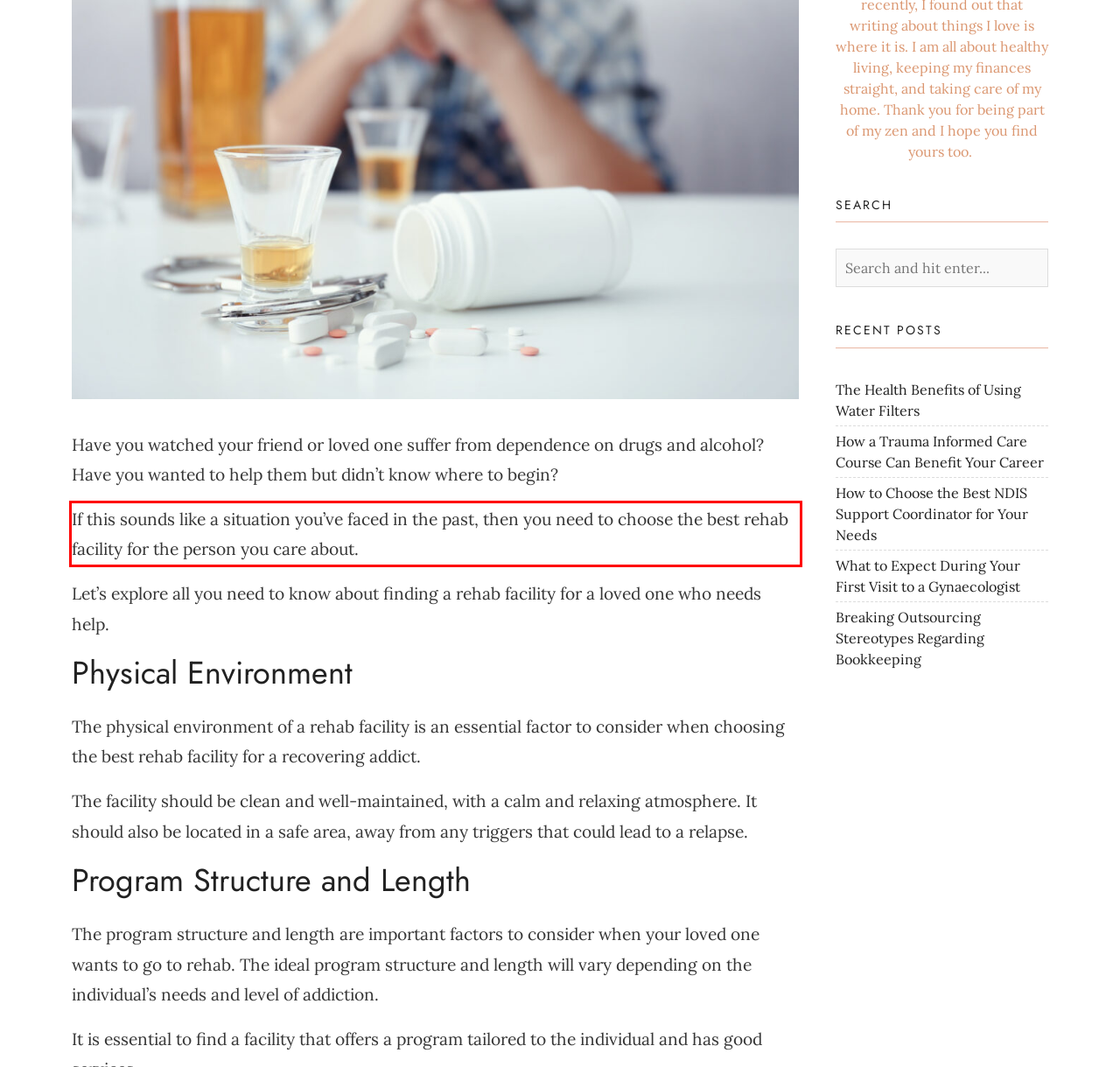Given a screenshot of a webpage, locate the red bounding box and extract the text it encloses.

If this sounds like a situation you’ve faced in the past, then you need to choose the best rehab facility for the person you care about.